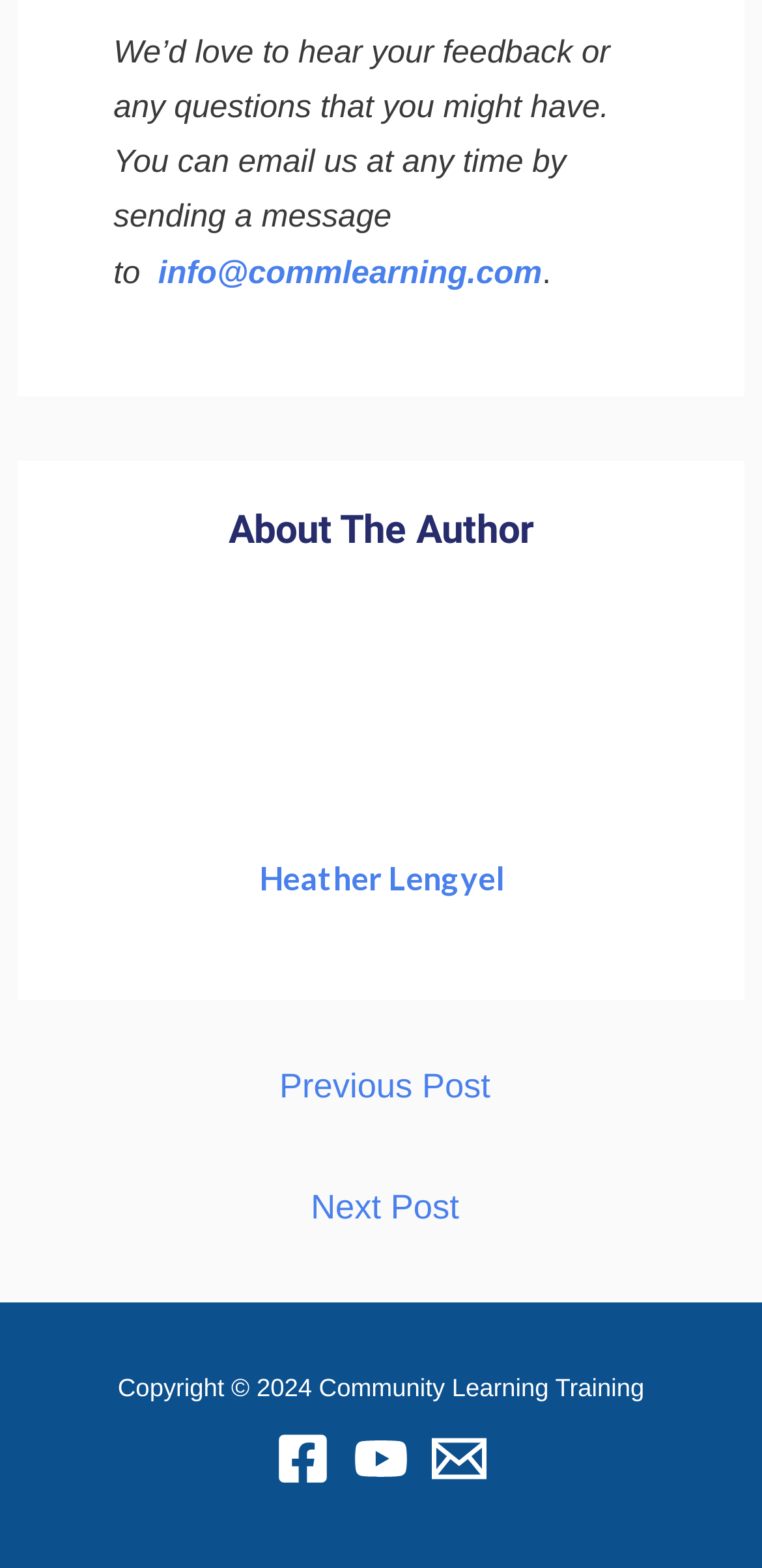Please respond to the question using a single word or phrase:
What are the social media platforms available?

Facebook, YouTube, Email